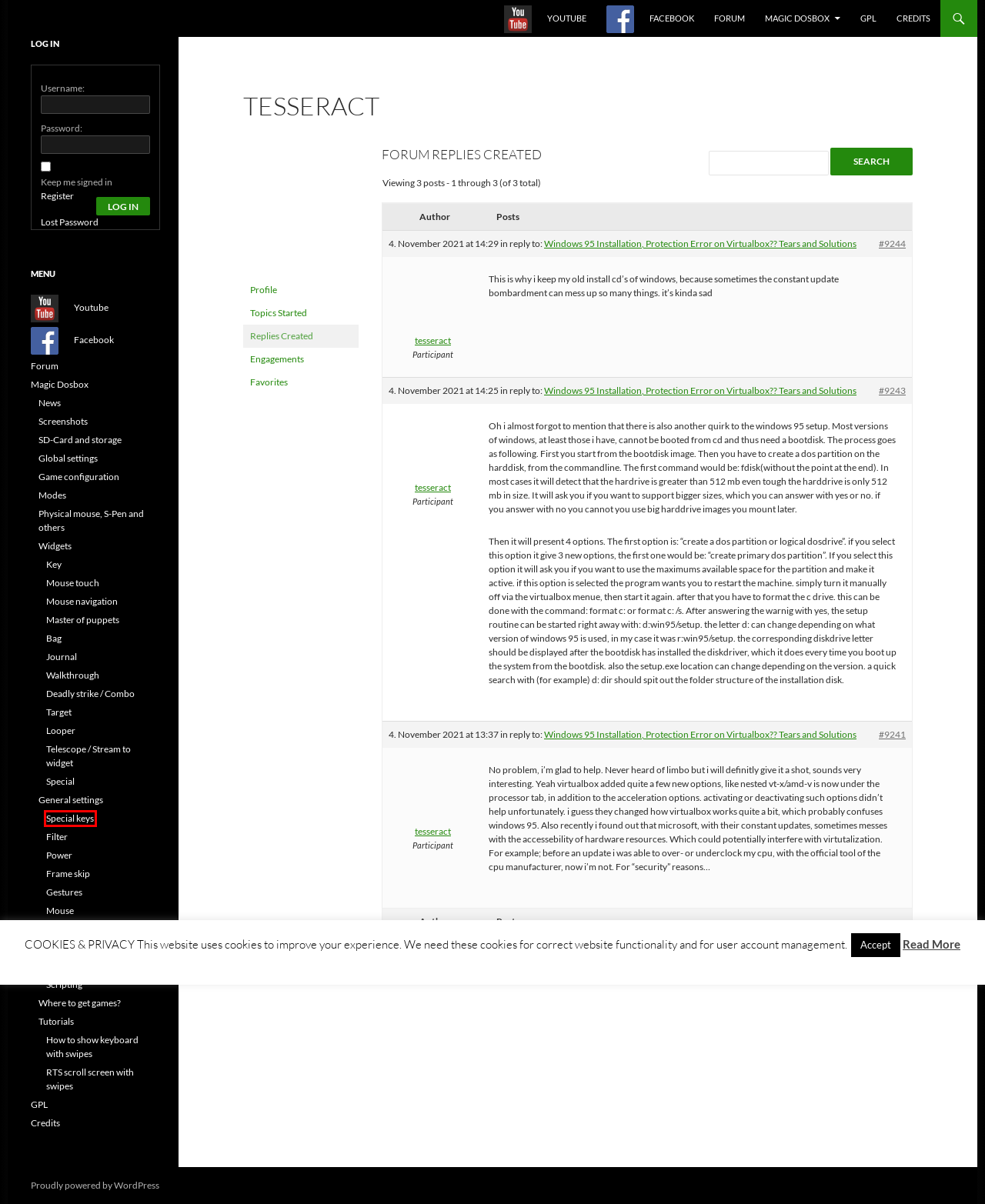You have a screenshot of a webpage with a red bounding box around an element. Choose the best matching webpage description that would appear after clicking the highlighted element. Here are the candidates:
A. Advanced settings -
B. Lost Password ‹  — WordPress
C. Credits -
D. Power -
E. Windows 95 Installation, Protection Error on Virtualbox?? Tears and Solutions -
F. Special keys -
G. About Magic DosBox - Most User Friendly DosBox for Android
H. Gestures -

F